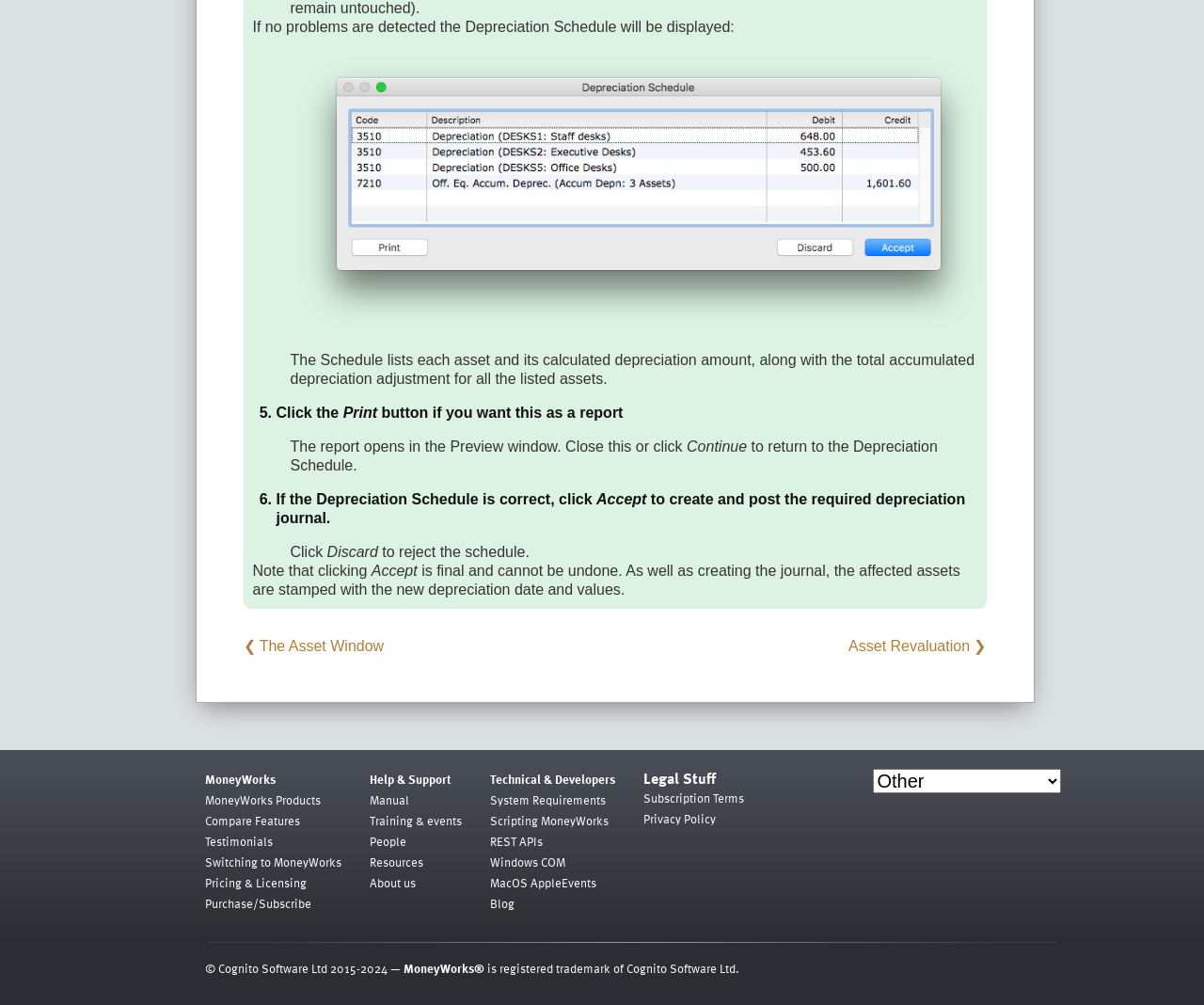Could you determine the bounding box coordinates of the clickable element to complete the instruction: "Visit the Facebook page"? Provide the coordinates as four float numbers between 0 and 1, i.e., [left, top, right, bottom].

None